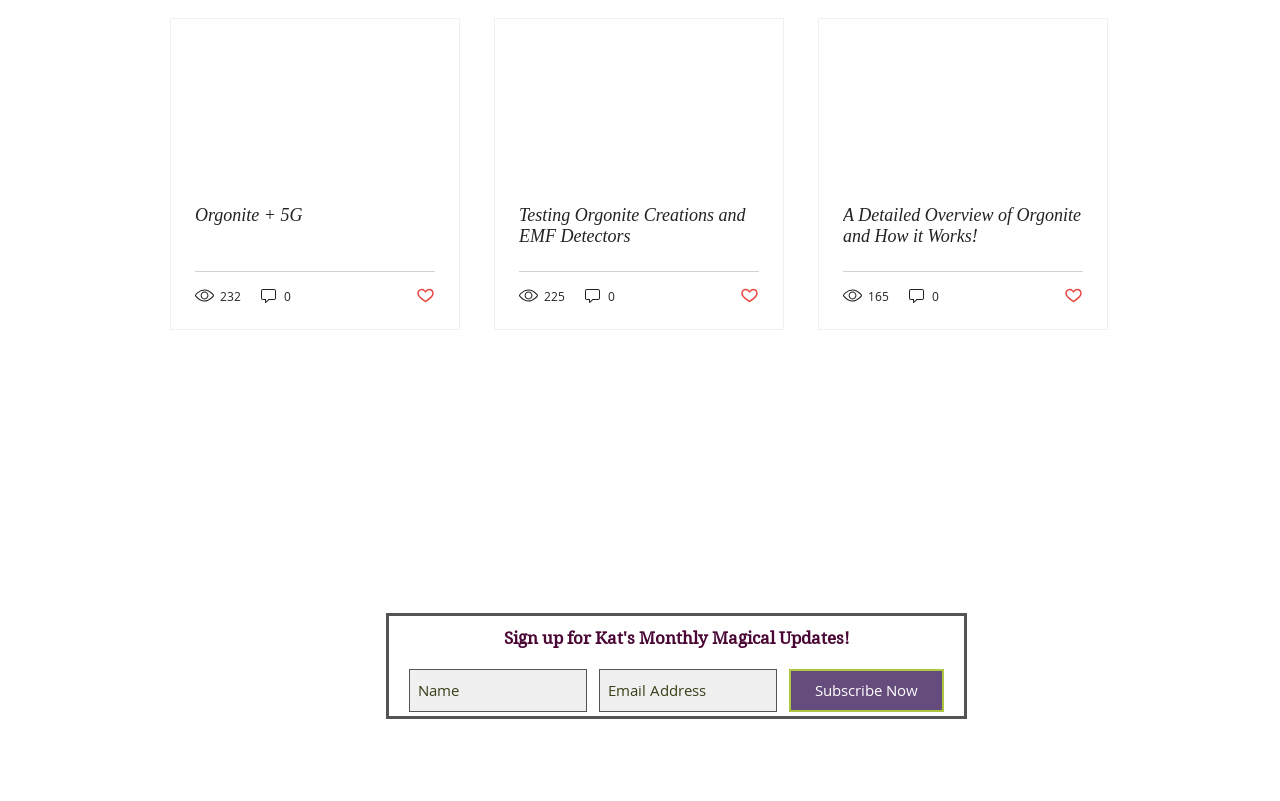Find the bounding box of the UI element described as: "aria-label="White Pinterest Icon"". The bounding box coordinates should be given as four float values between 0 and 1, i.e., [left, top, right, bottom].

[0.562, 0.603, 0.587, 0.642]